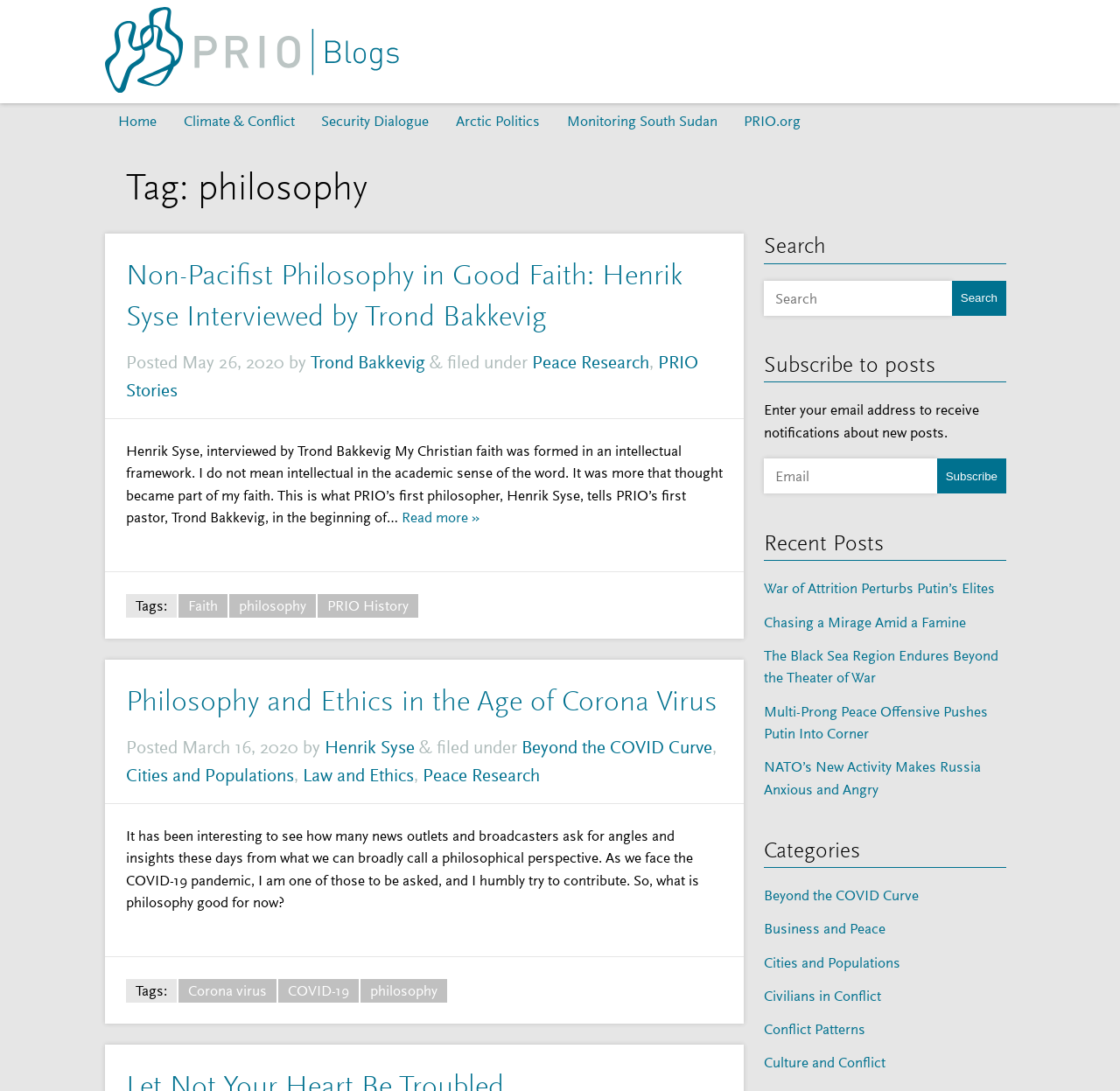Provide a brief response to the question below using a single word or phrase: 
How many articles are on this page?

2